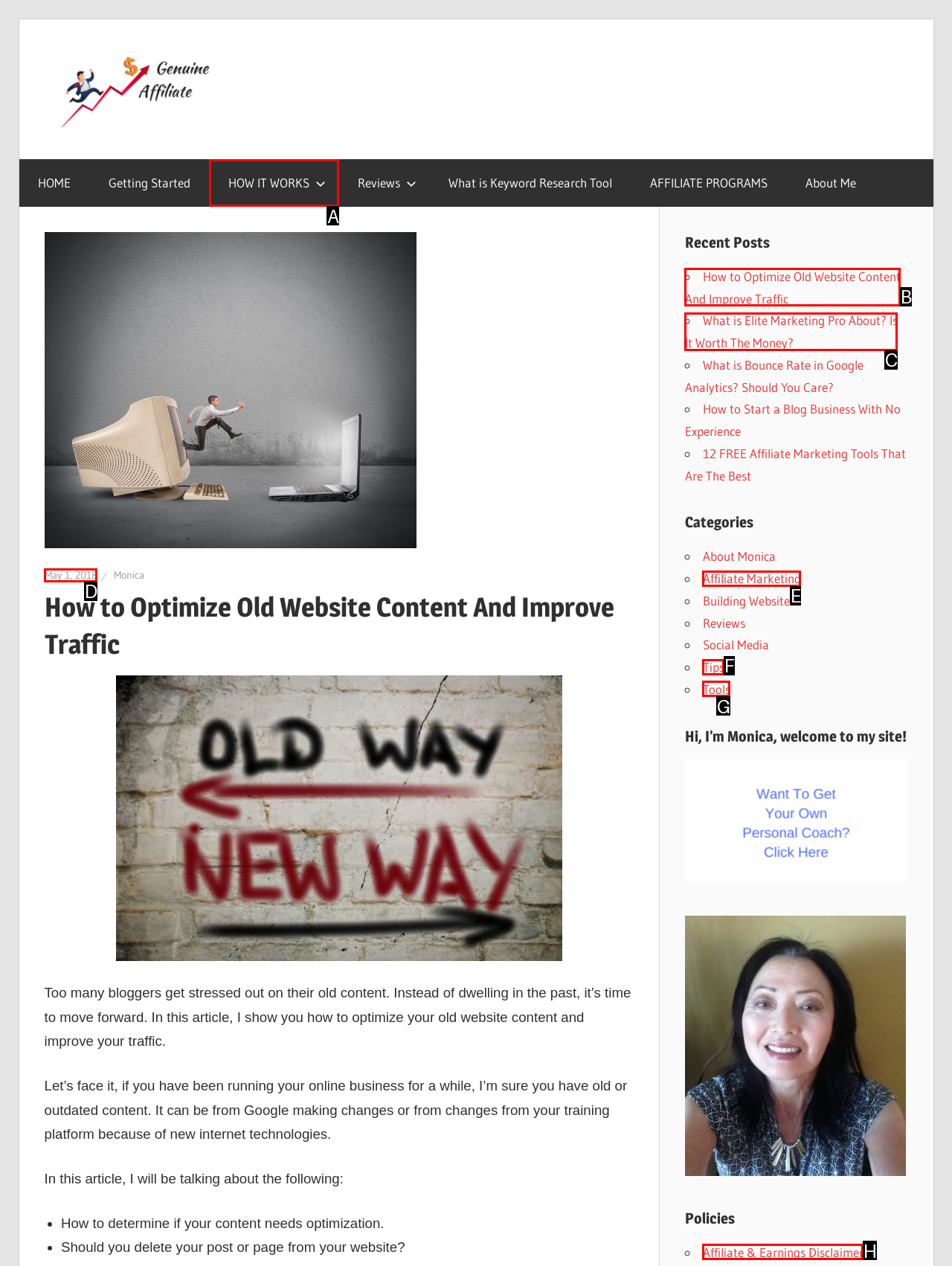Choose the option that matches the following description: Tips
Reply with the letter of the selected option directly.

F